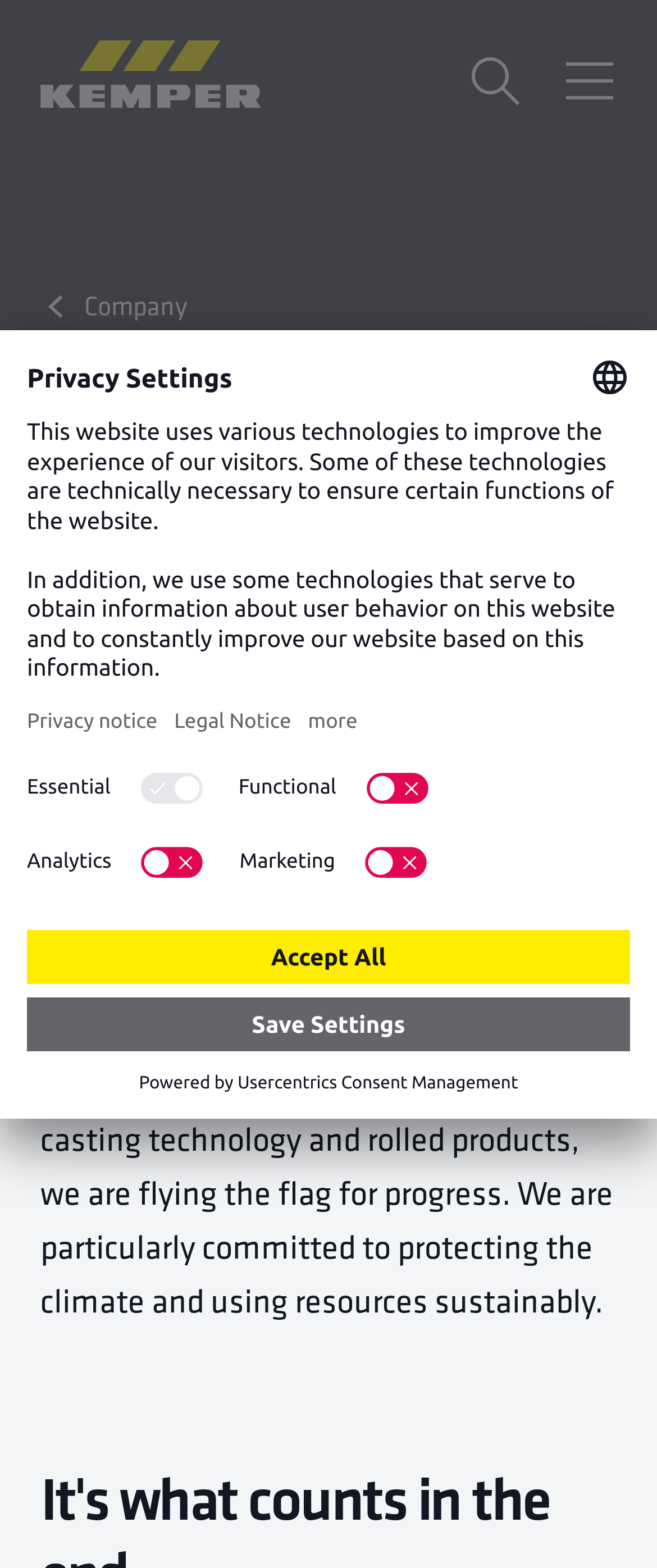Using the information in the image, give a comprehensive answer to the question: 
What is the company's commitment to?

The company is committed to protecting the climate and using resources sustainably, as stated in the static text 'We are particularly committed to protecting the climate and using resources sustainably.'